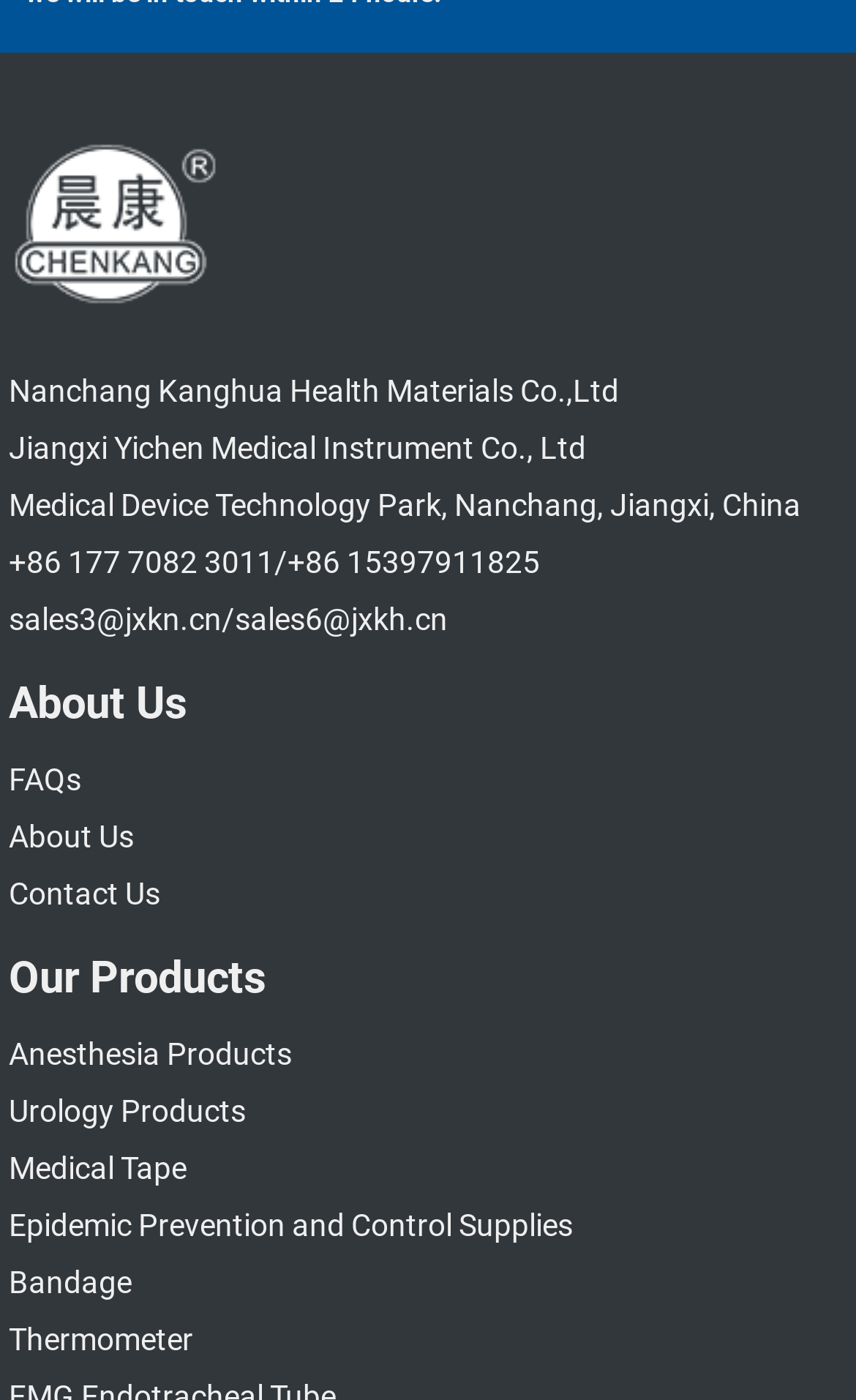Please give the bounding box coordinates of the area that should be clicked to fulfill the following instruction: "go to previous page". The coordinates should be in the format of four float numbers from 0 to 1, i.e., [left, top, right, bottom].

None